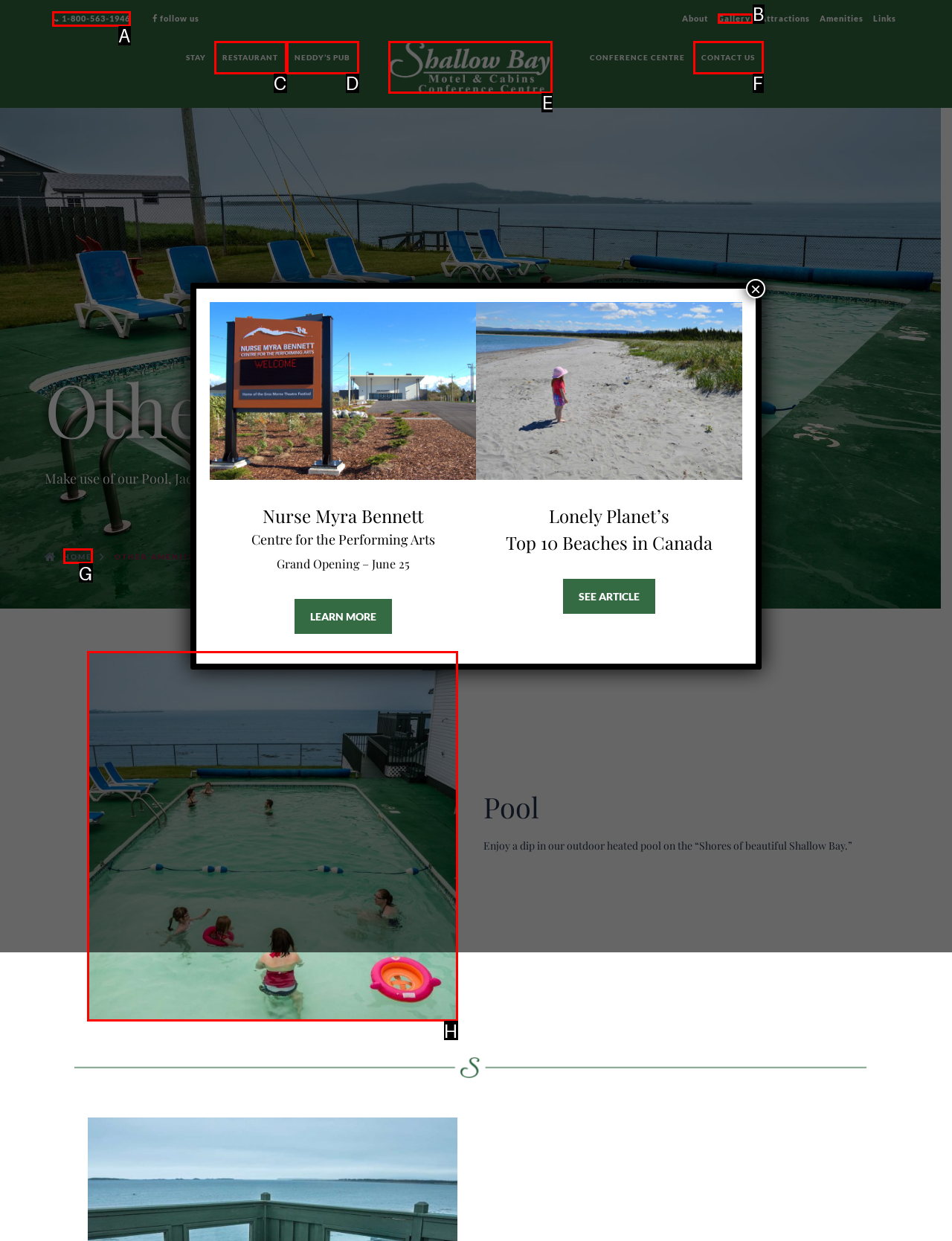Show which HTML element I need to click to perform this task: click the phone number link Answer with the letter of the correct choice.

A